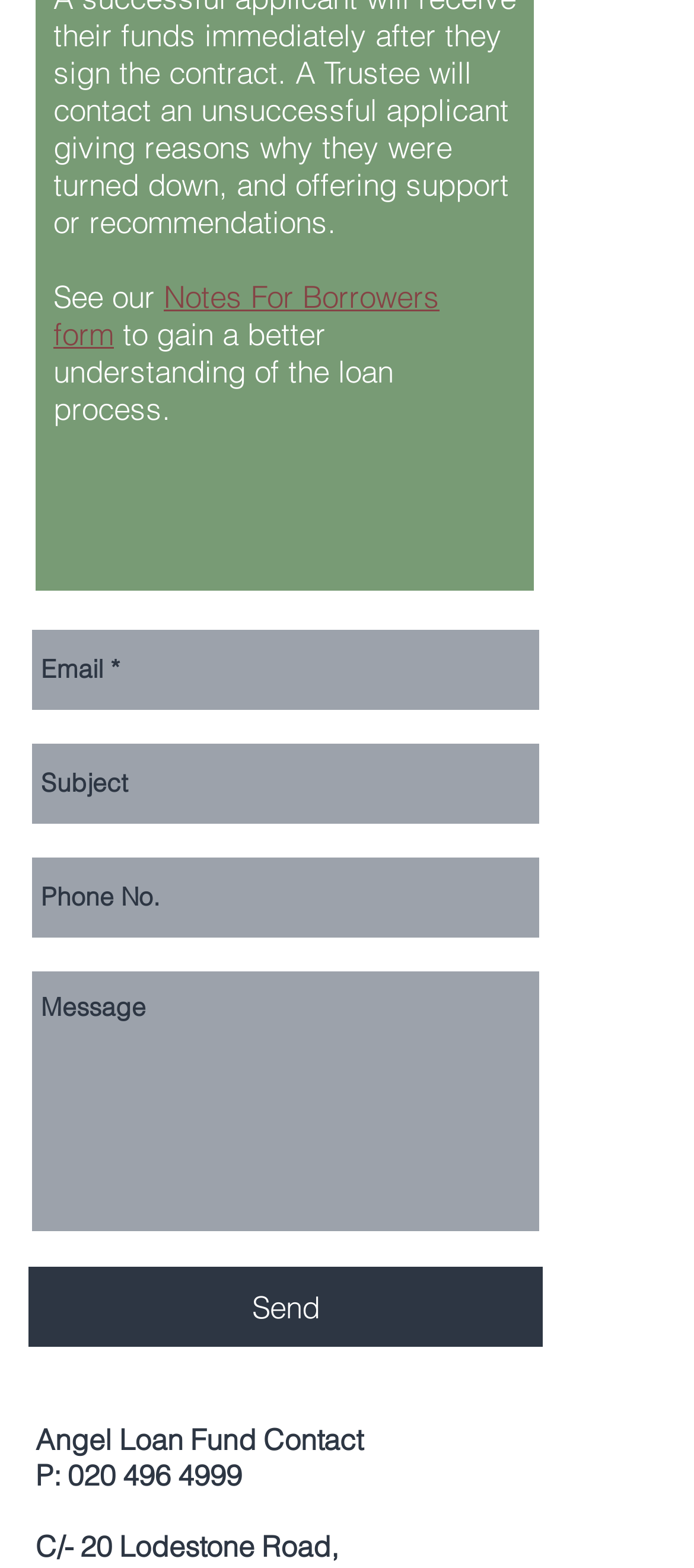Please answer the following question using a single word or phrase: 
What is the name of the loan fund?

Nelson Angel Women's Loan Fund